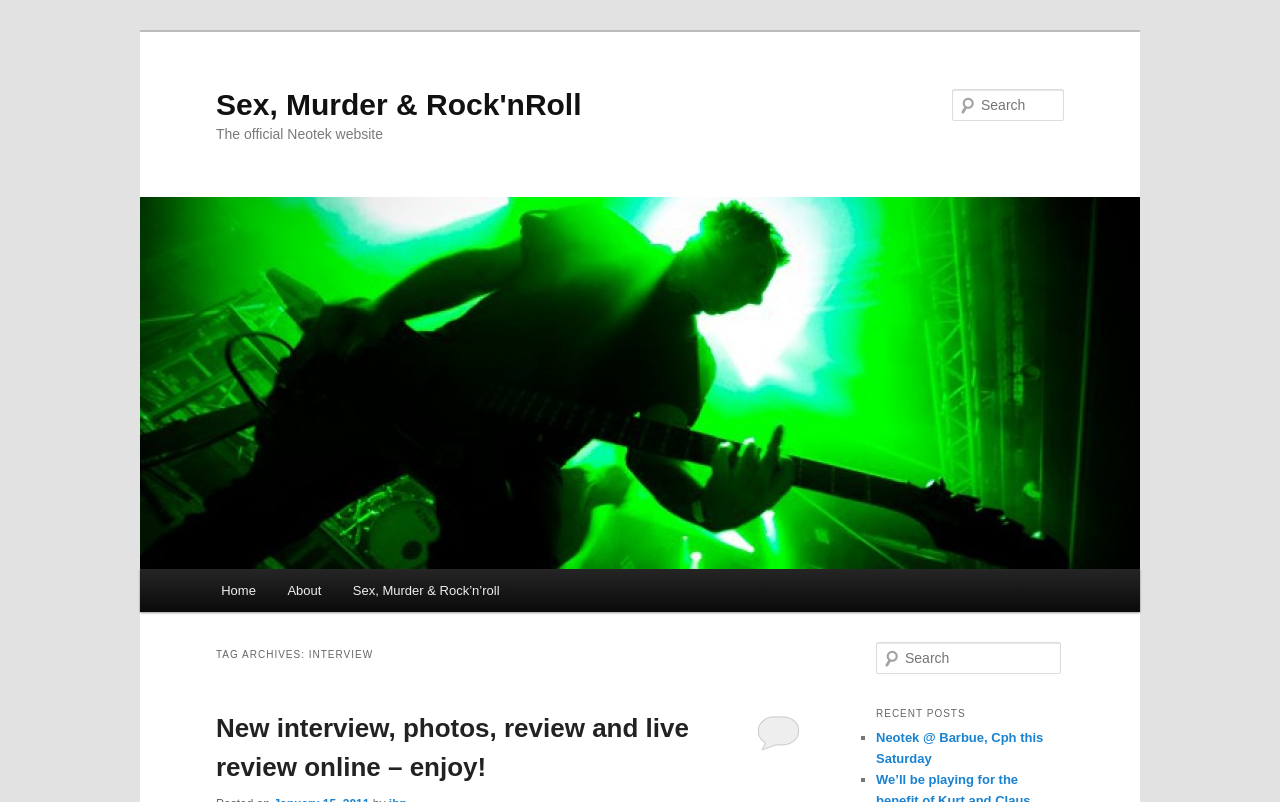Find the bounding box coordinates for the area you need to click to carry out the instruction: "Read the new interview". The coordinates should be four float numbers between 0 and 1, indicated as [left, top, right, bottom].

[0.169, 0.89, 0.538, 0.976]